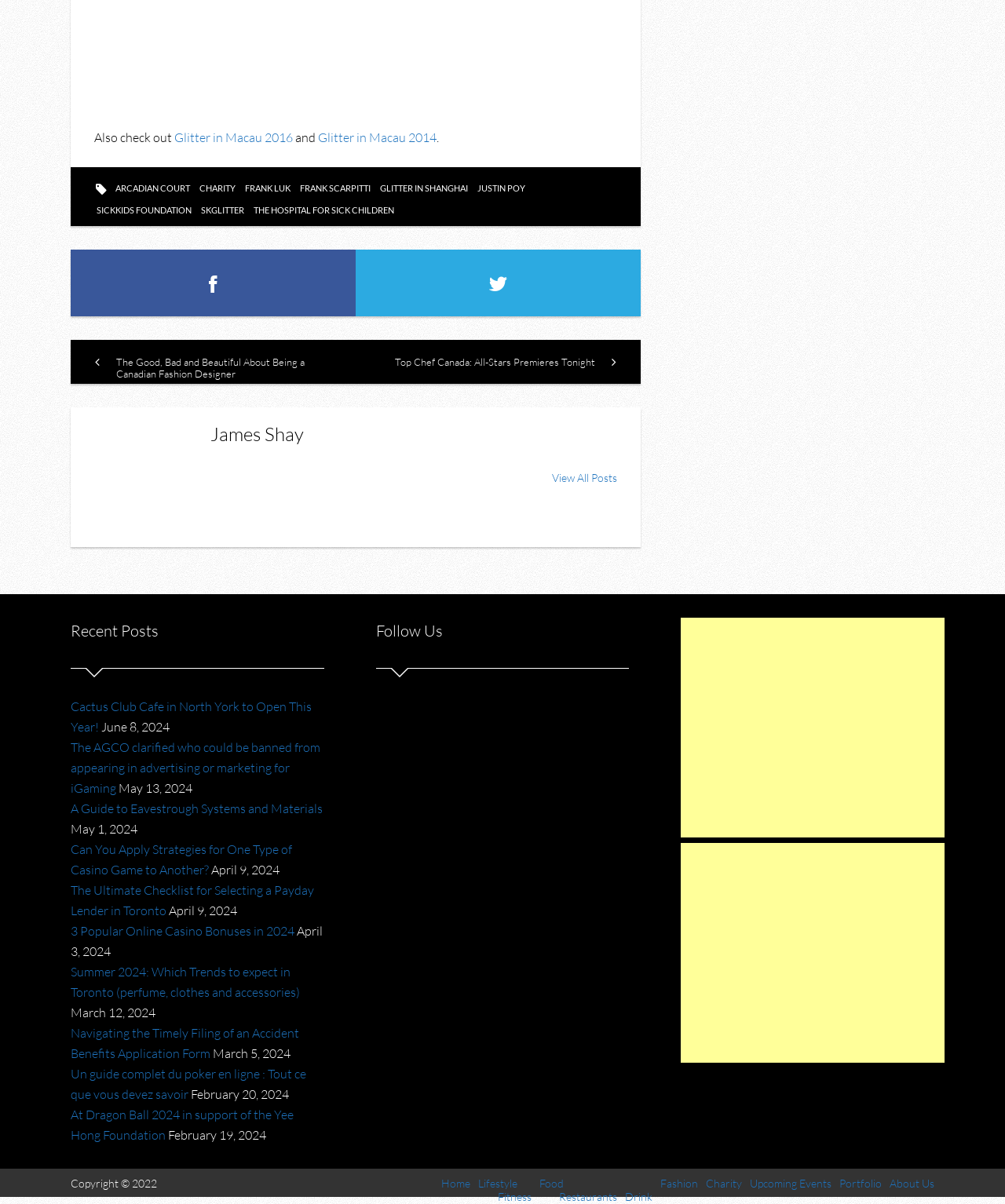Pinpoint the bounding box coordinates of the clickable area needed to execute the instruction: "Check out Glitter in Macau 2016". The coordinates should be specified as four float numbers between 0 and 1, i.e., [left, top, right, bottom].

[0.173, 0.108, 0.291, 0.121]